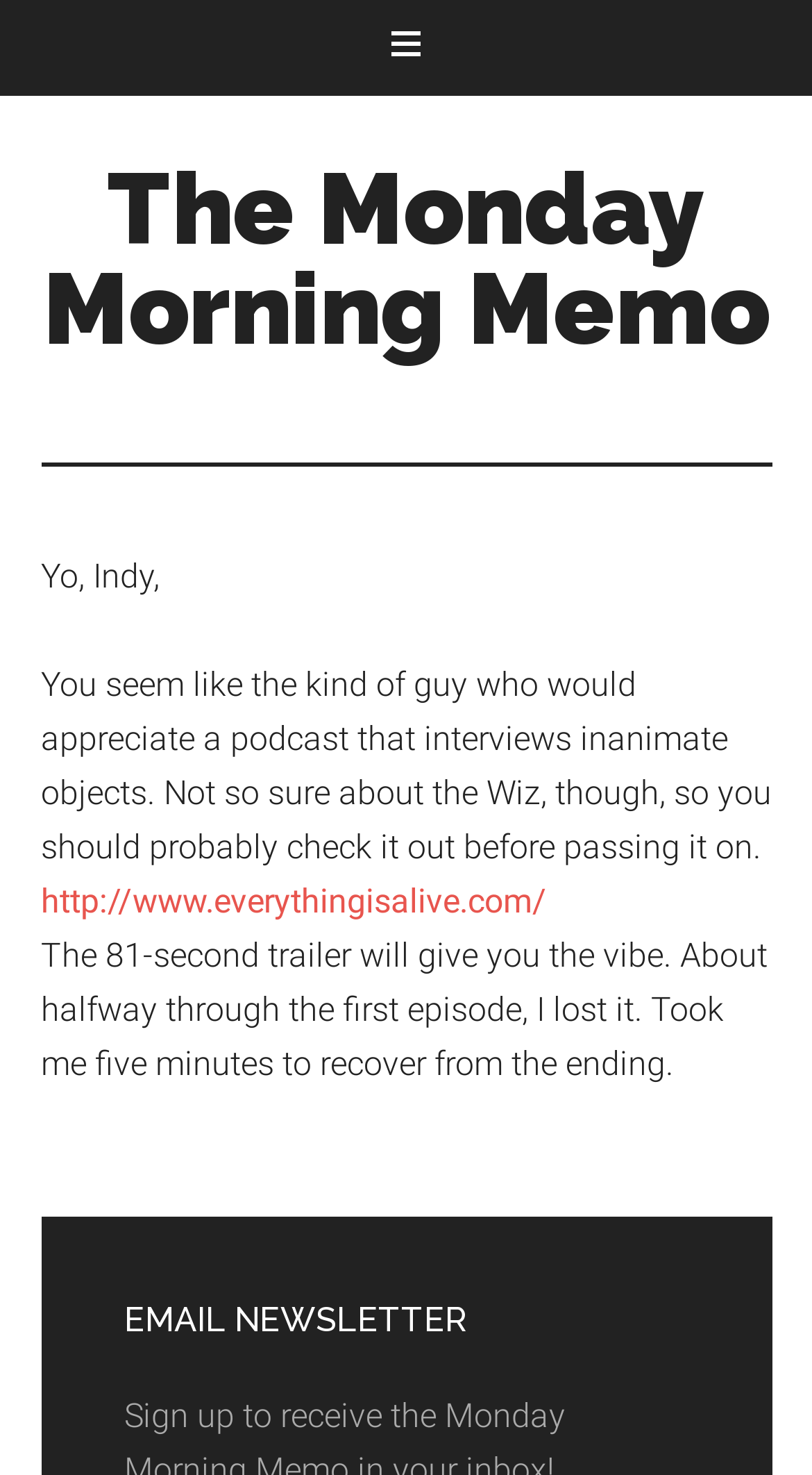Answer the following query concisely with a single word or phrase:
What is the purpose of the email newsletter?

Unknown